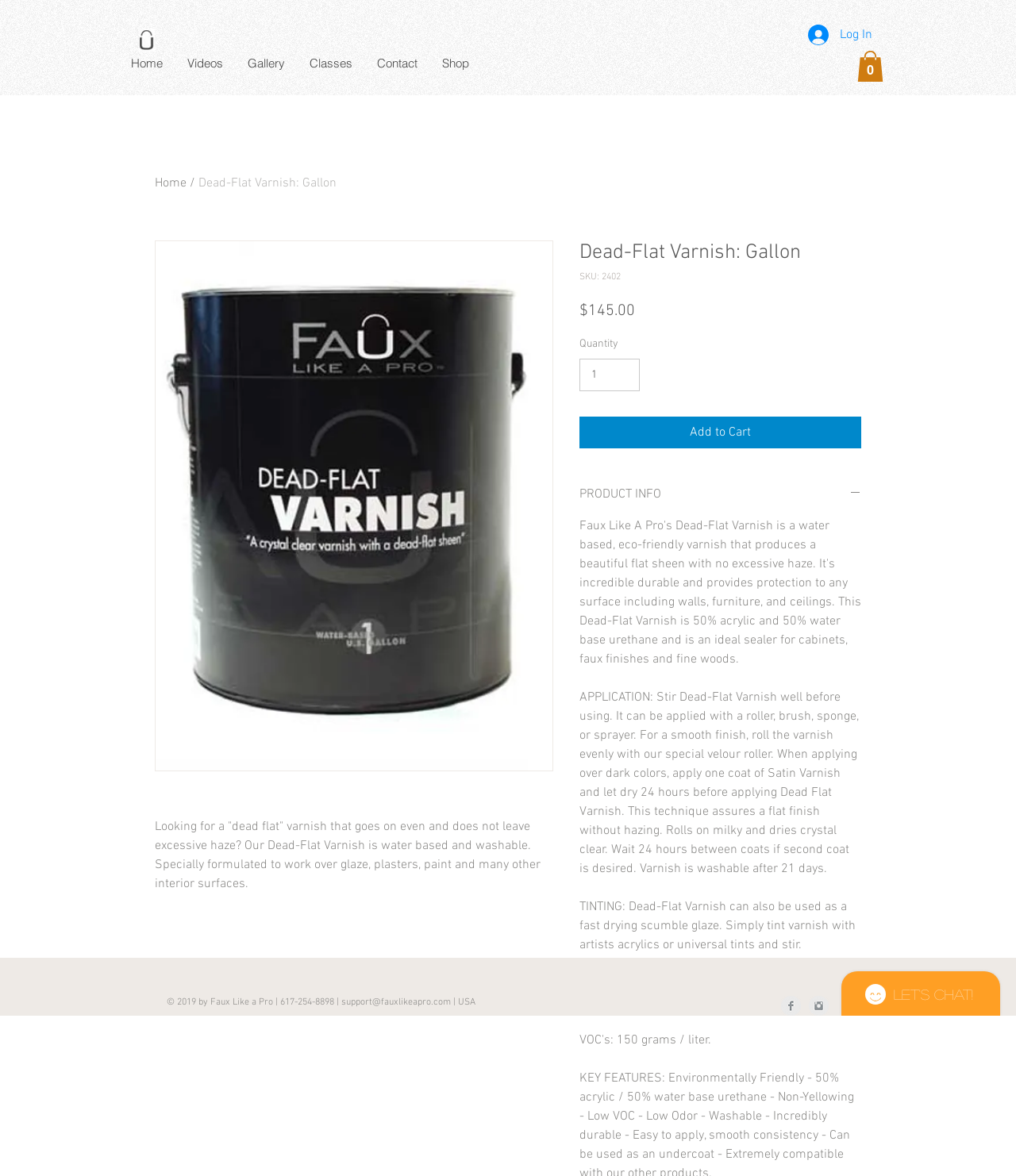Please look at the image and answer the question with a detailed explanation: How many social media links are there in the Social Bar?

The Social Bar contains links to Facebook and Instagram, which can be identified by their respective logos and labels, 'Facebook Clean Grey' and 'Instagram Clean Grey'.